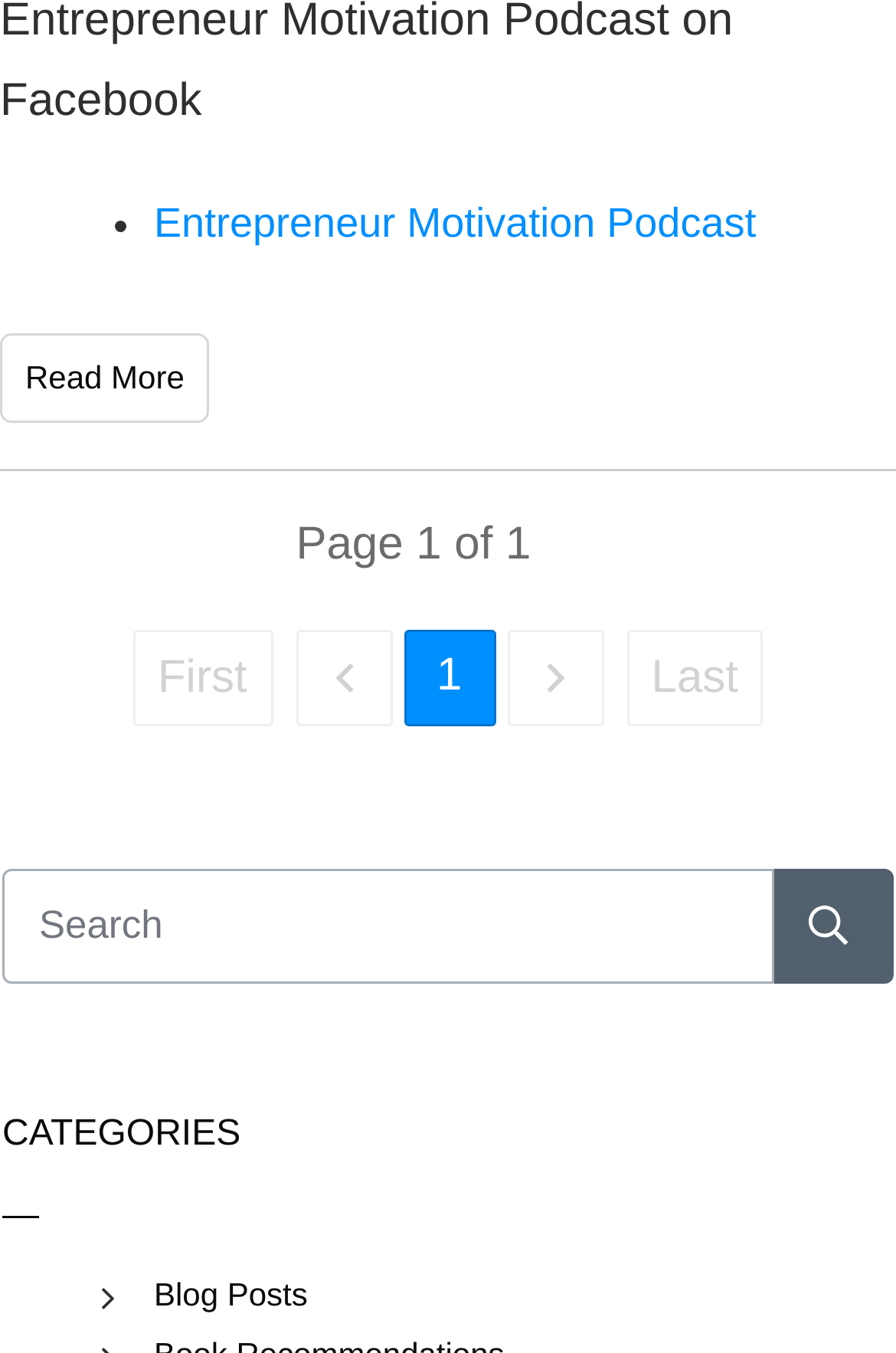How many images are on the page?
Based on the image, give a one-word or short phrase answer.

3